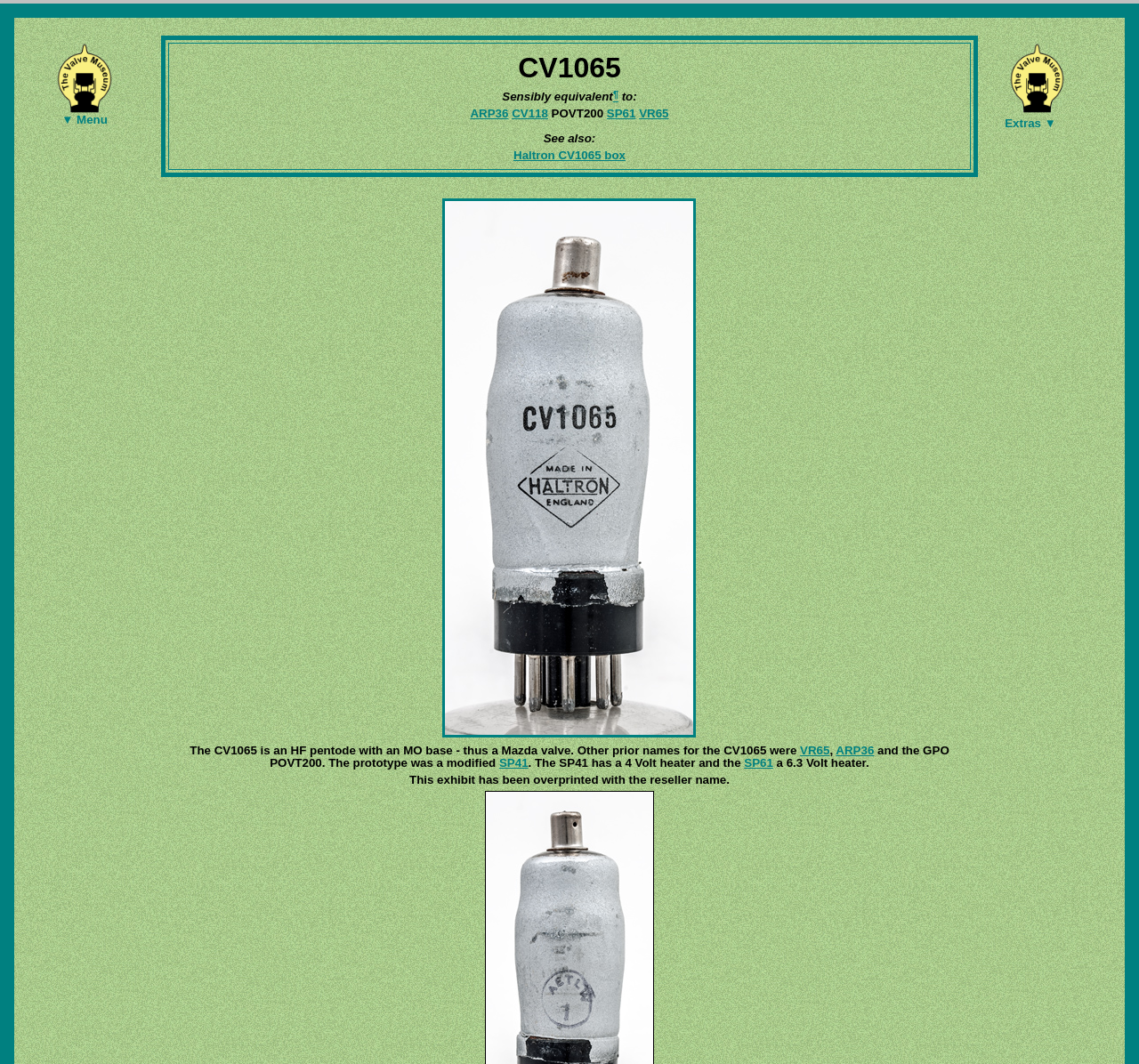Identify the coordinates of the bounding box for the element that must be clicked to accomplish the instruction: "Click on 'How to download on hulu app pc'".

None